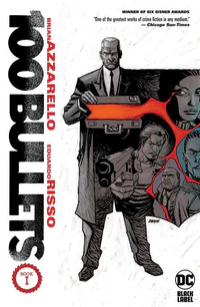Provide a comprehensive description of the image.

The image showcases the cover of "100 Bullets Omnibus Vol 01," a graphic novel written by Brian Azzarello and illustrated by Eduardo Risso, published by DC Comics under their Black Label. The cover features a sharply dressed, enigmatic man holding a briefcase, set against a backdrop filled with various characters that hint at the crime and betrayal themes prevalent in the series. The bold title "100 BULLETS" is prominently displayed, along with a red circular emblem that adds emphasis to the artwork. This volume is acclaimed for its intricate storytelling and has received numerous awards, solidifying its status as a significant work in the graphic fiction genre.